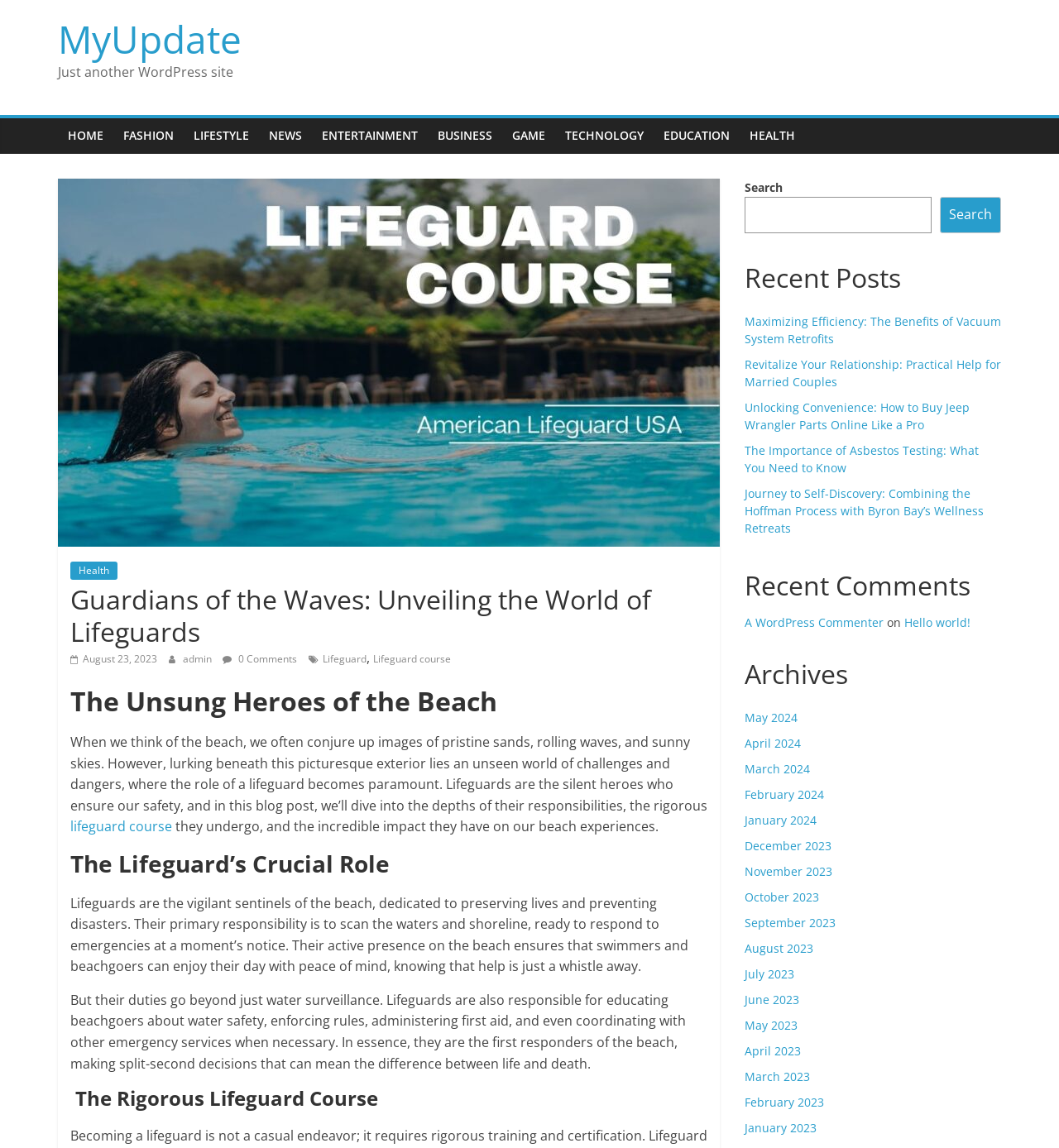Locate and provide the bounding box coordinates for the HTML element that matches this description: "Lifestyle".

[0.173, 0.103, 0.245, 0.134]